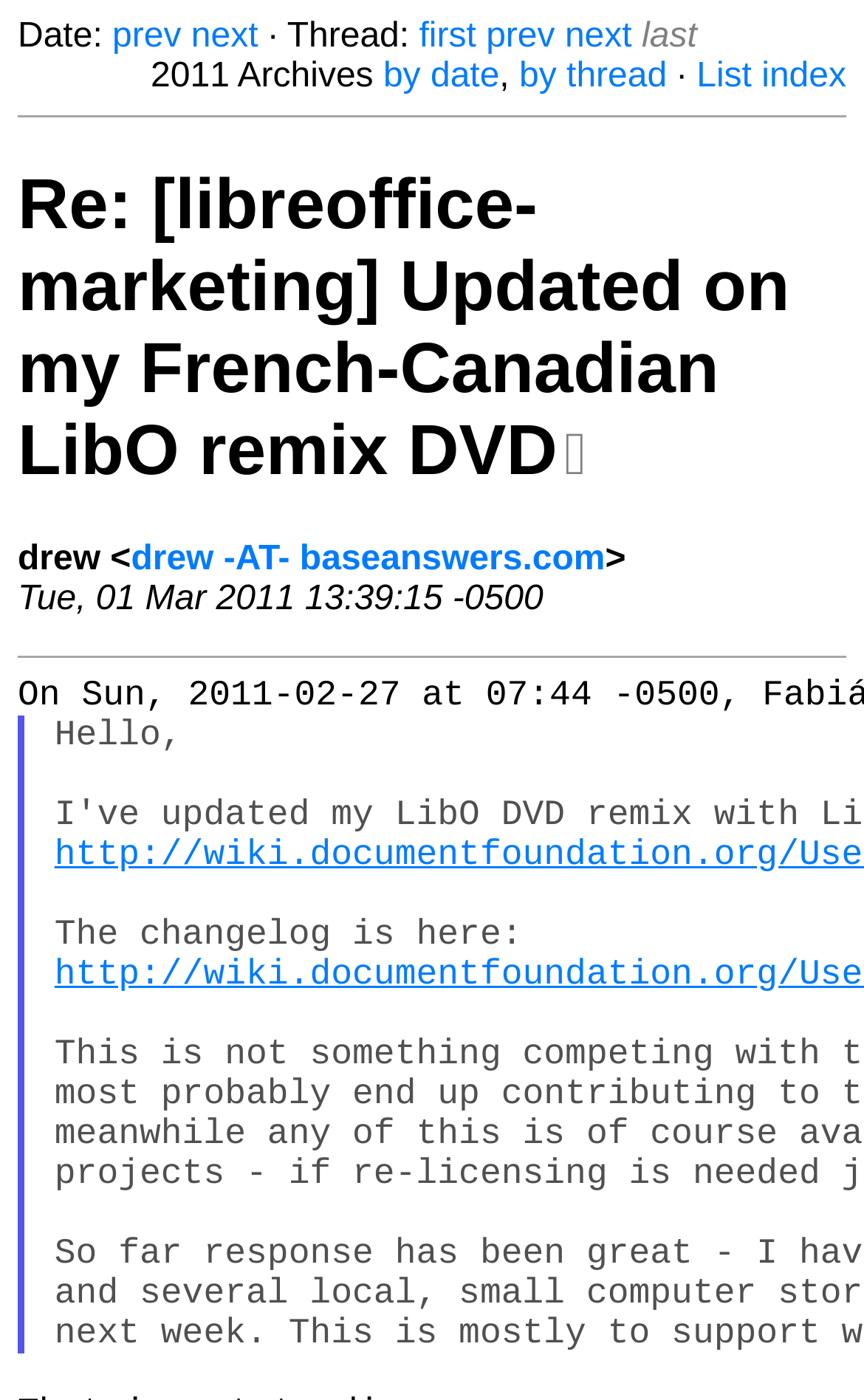Provide a brief response in the form of a single word or phrase:
What is the purpose of the links 'prev' and 'next'?

To navigate through threads